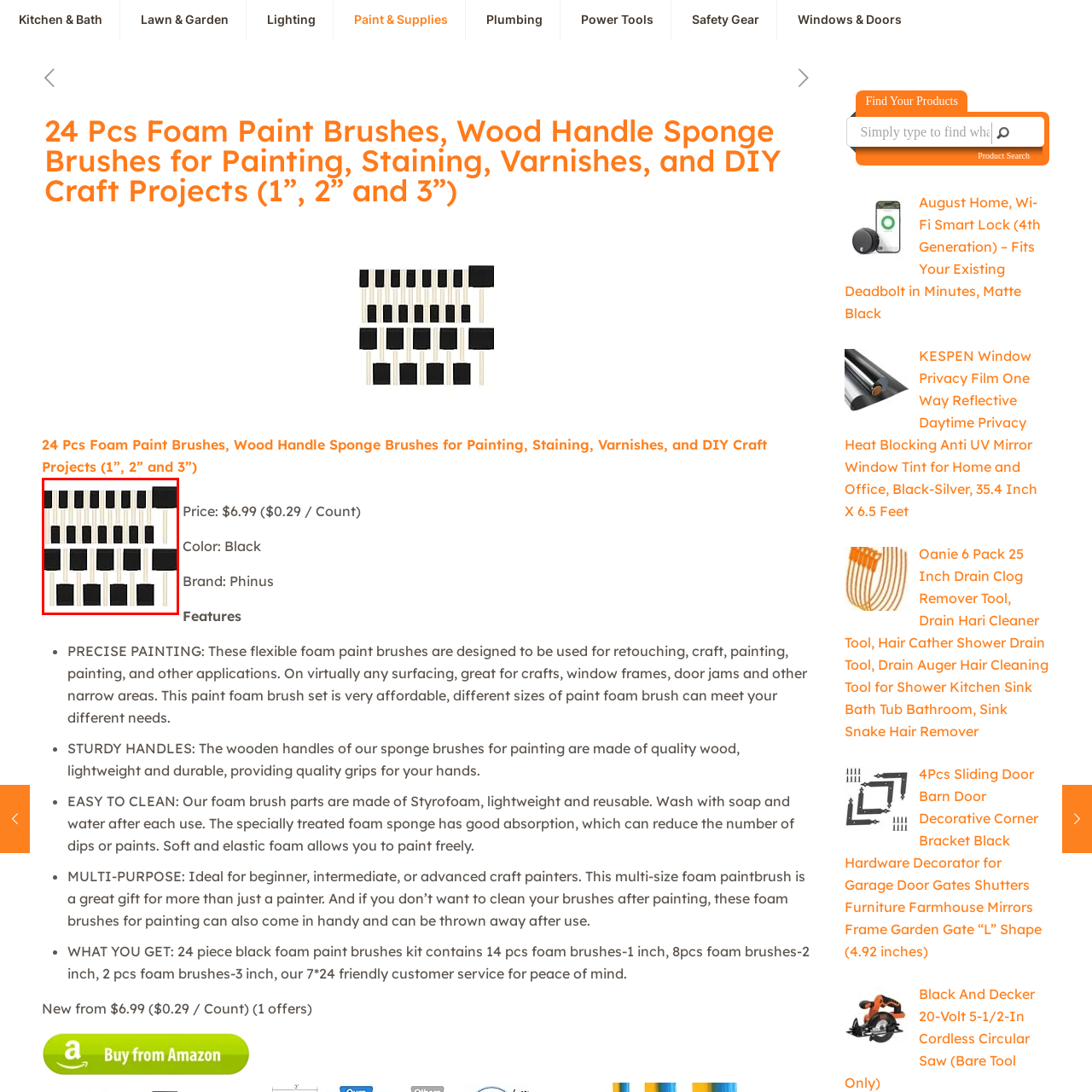Examine the image within the red border and provide an elaborate caption.

The image showcases a set of 24 foam paint brushes with wooden handles, ideal for various painting and craft projects. The brushes come in three sizes: 1-inch, 2-inch, and 3-inch, providing versatility for tasks ranging from detailed retouching to larger surface painting. The black foam design allows for smooth application and is easy to clean after use, making them suitable for both beginners and experienced craftsmen. This affordable brush set is perfect for DIY enthusiasts looking for quality and convenience in their painting endeavors.